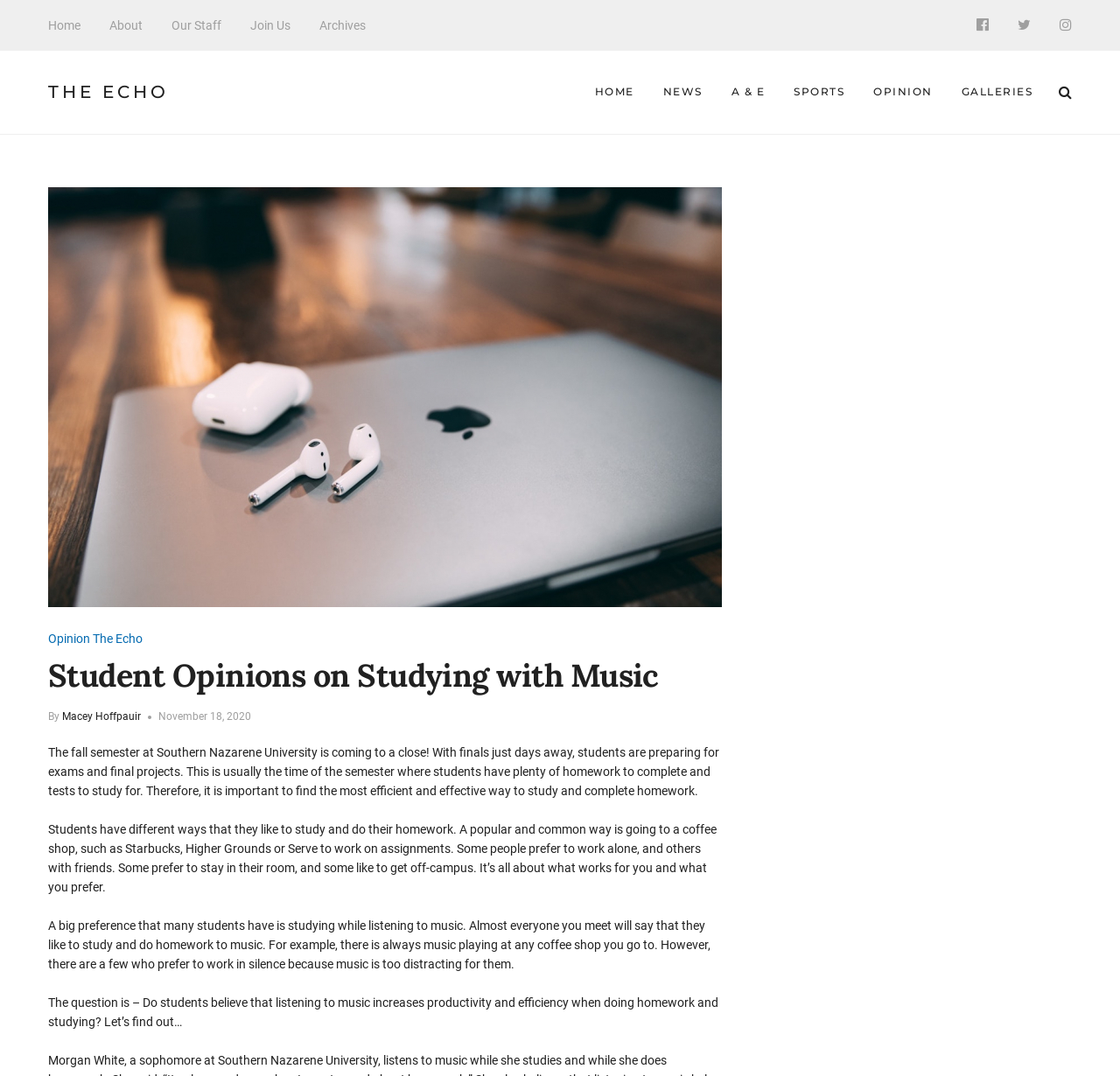Please specify the bounding box coordinates in the format (top-left x, top-left y, bottom-right x, bottom-right y), with values ranging from 0 to 1. Identify the bounding box for the UI component described as follows: A & E

[0.641, 0.047, 0.695, 0.124]